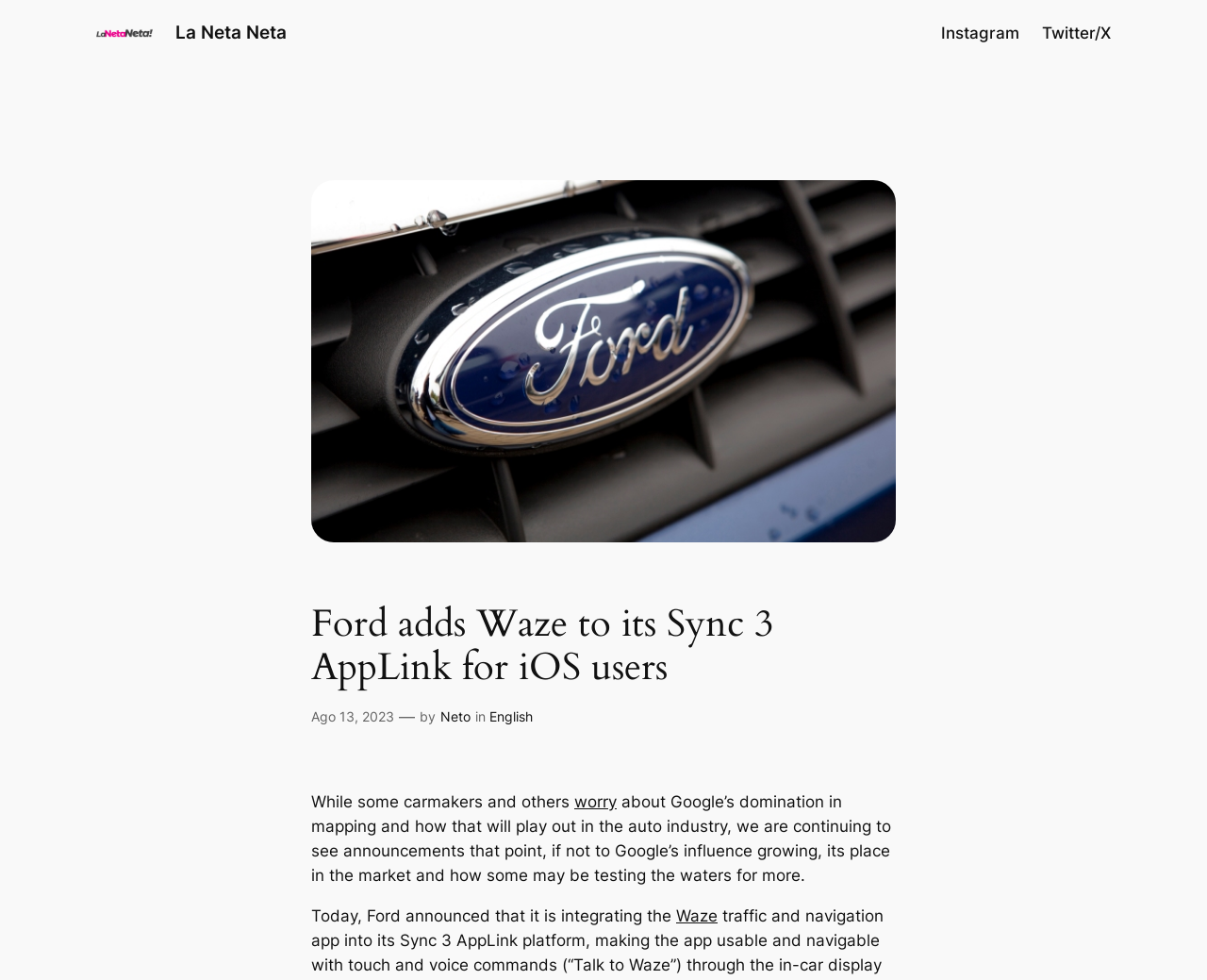Please specify the bounding box coordinates of the clickable region to carry out the following instruction: "Read the article published Ago 13, 2023". The coordinates should be four float numbers between 0 and 1, in the format [left, top, right, bottom].

[0.258, 0.723, 0.327, 0.739]